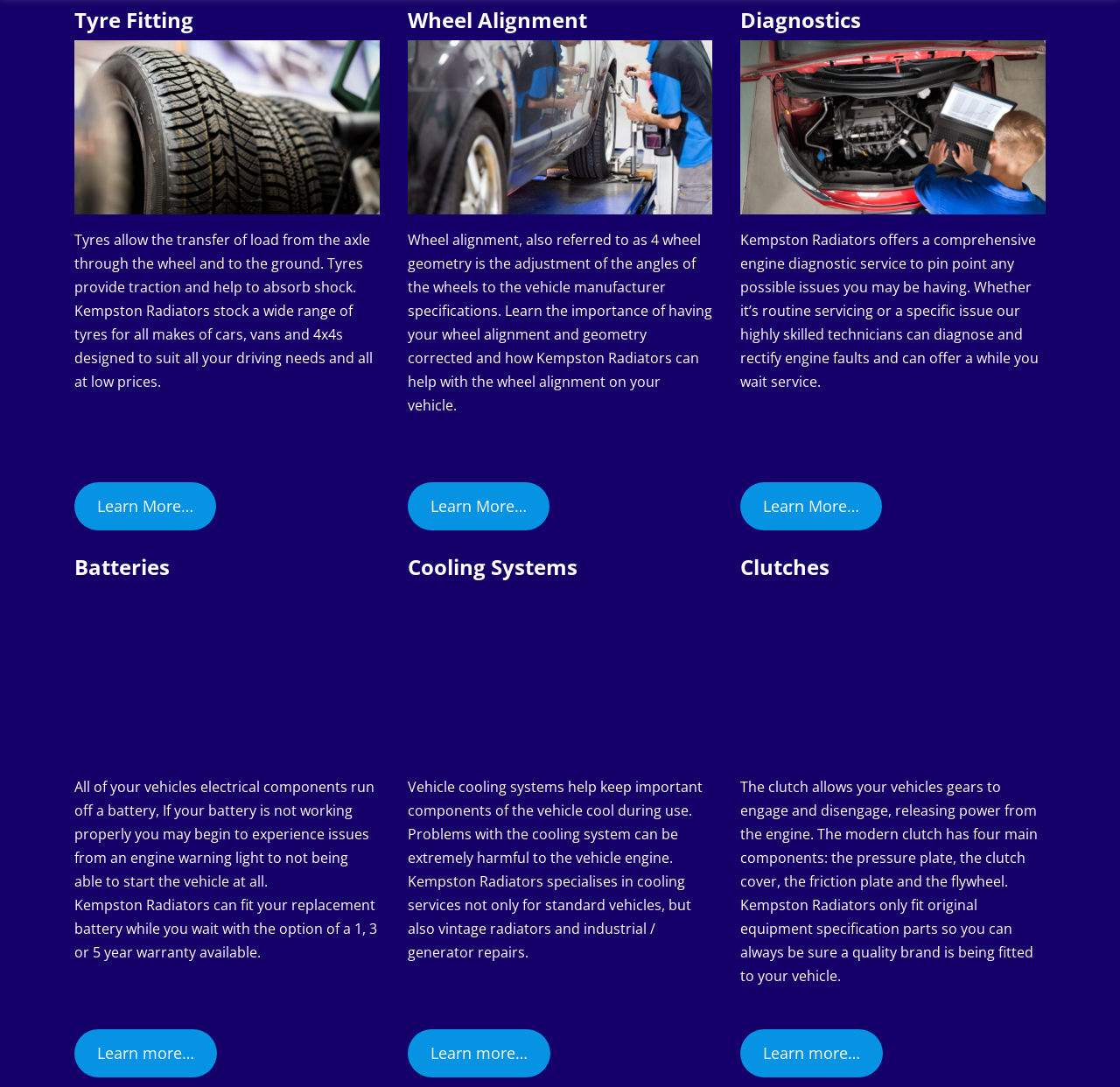Determine the bounding box coordinates for the element that should be clicked to follow this instruction: "Learn more about Wheel Alignment". The coordinates should be given as four float numbers between 0 and 1, in the format [left, top, right, bottom].

[0.364, 0.444, 0.49, 0.488]